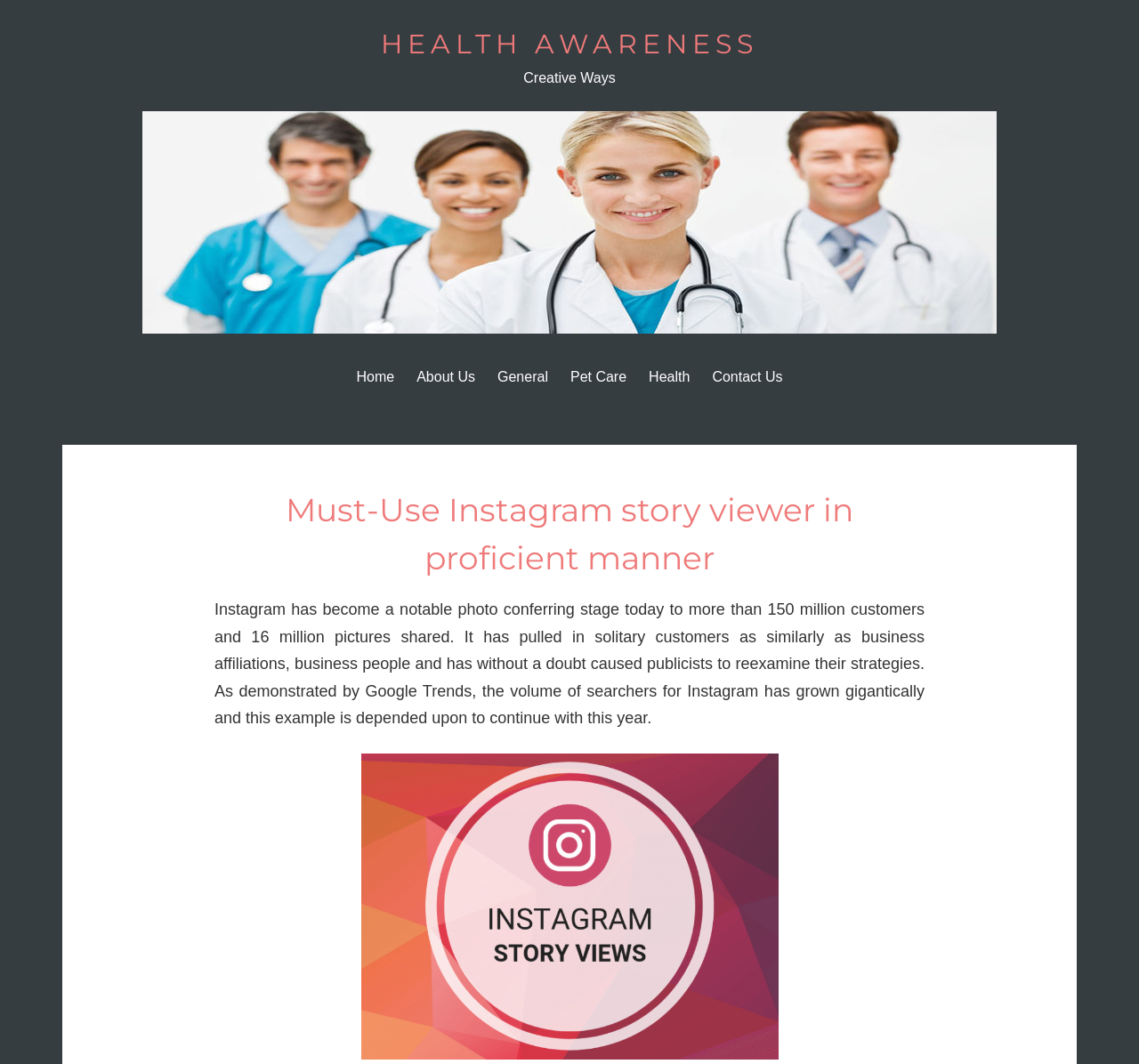Write an extensive caption that covers every aspect of the webpage.

The webpage is about Health Awareness, with a focus on Instagram story viewers. At the top, there is a large heading "HEALTH AWARENESS" with a link to the same text. Below this, there is a smaller heading "Creative Ways". 

On the left side, there is a vertical menu with six links: "Home", "About Us", "General", "Pet Care", "Health", and "Contact Us". These links are positioned in a row, with "Home" at the top and "Contact Us" at the bottom.

To the right of the menu, there is a section with a heading "Must-Use Instagram story viewer in proficient manner" and a paragraph of text that discusses the growth of Instagram and its impact on businesses and marketers. Below this text, there is an image with the caption "Buy Instagram Story Views".